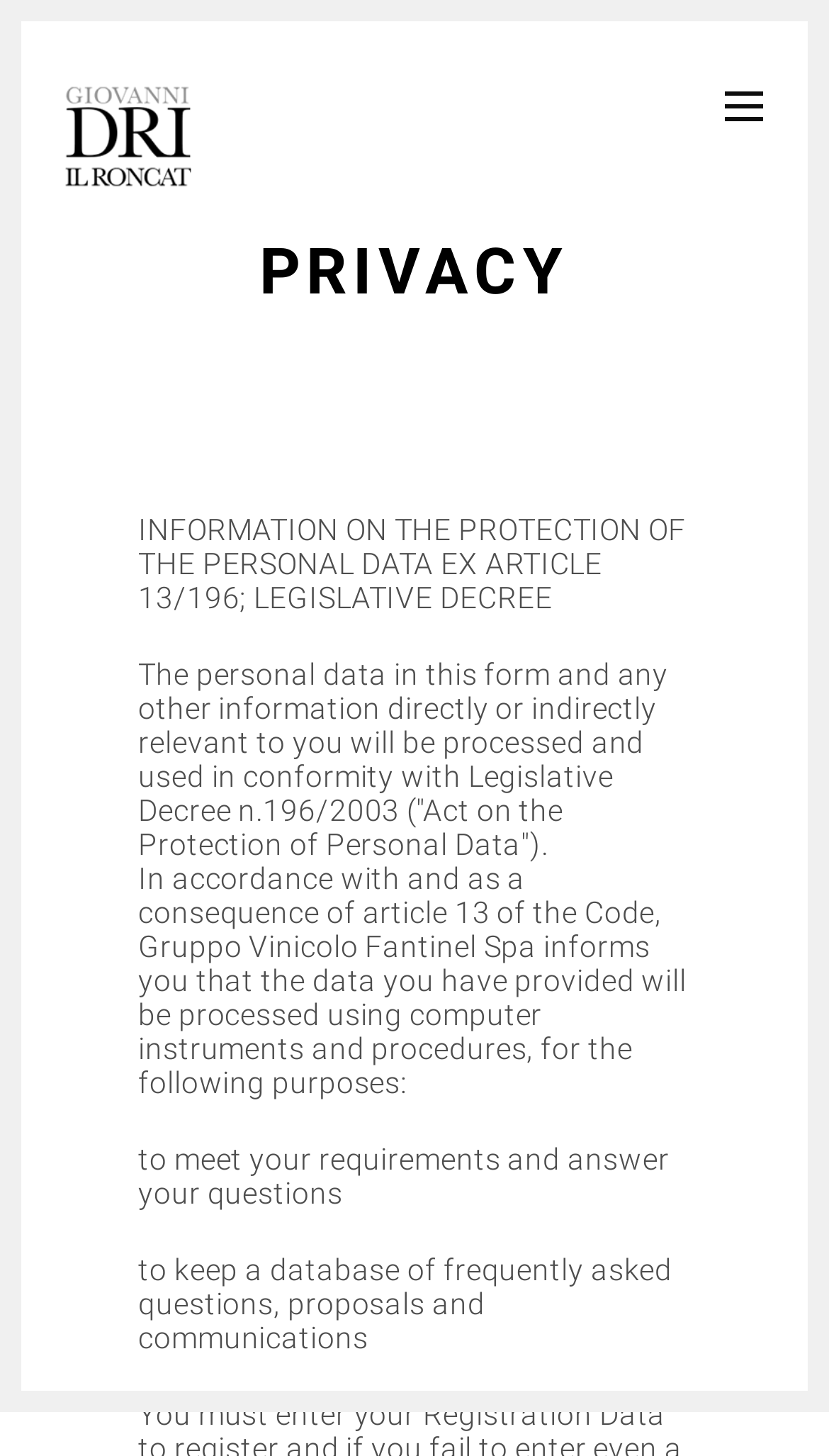Please provide a detailed answer to the question below based on the screenshot: 
What is the purpose of the webpage?

Based on the content of the webpage, it appears to be providing information about the protection of personal data, specifically in accordance with Legislative Decree n.196/2003. The webpage explains how personal data will be processed and used, and for what purposes.